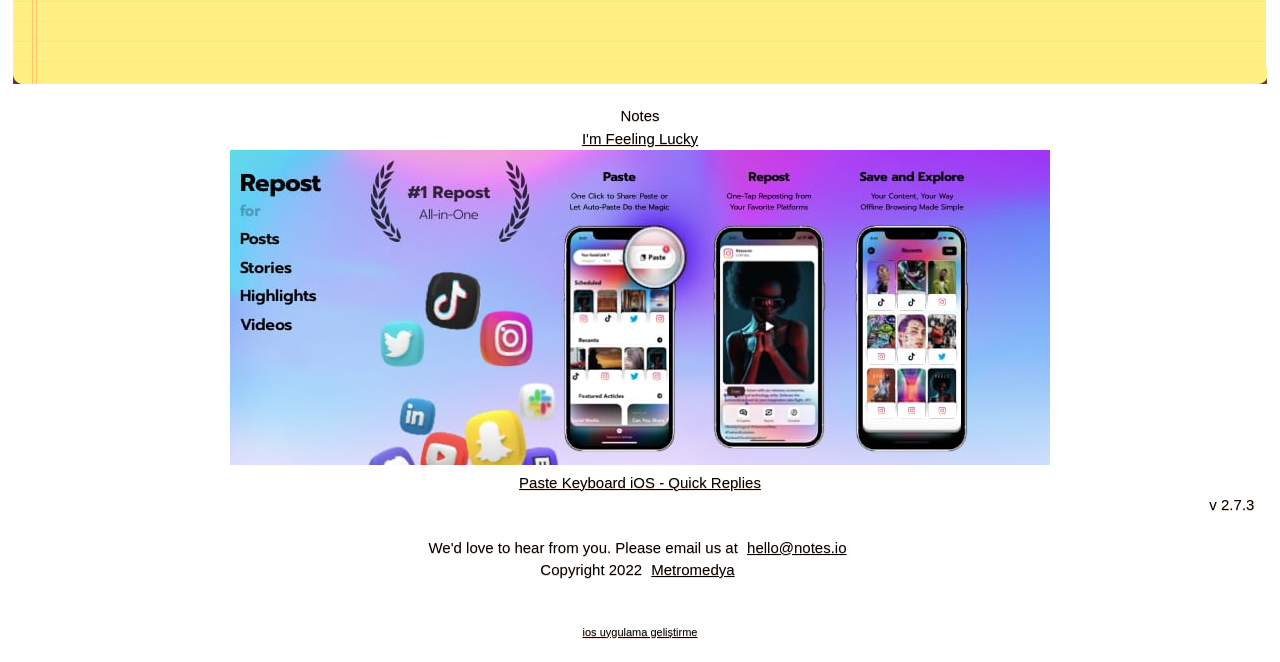What is the version number of the application?
Please give a detailed and thorough answer to the question, covering all relevant points.

The version number '2.7.3' is displayed on the webpage, likely indicating the current version of the application or software being referred to.